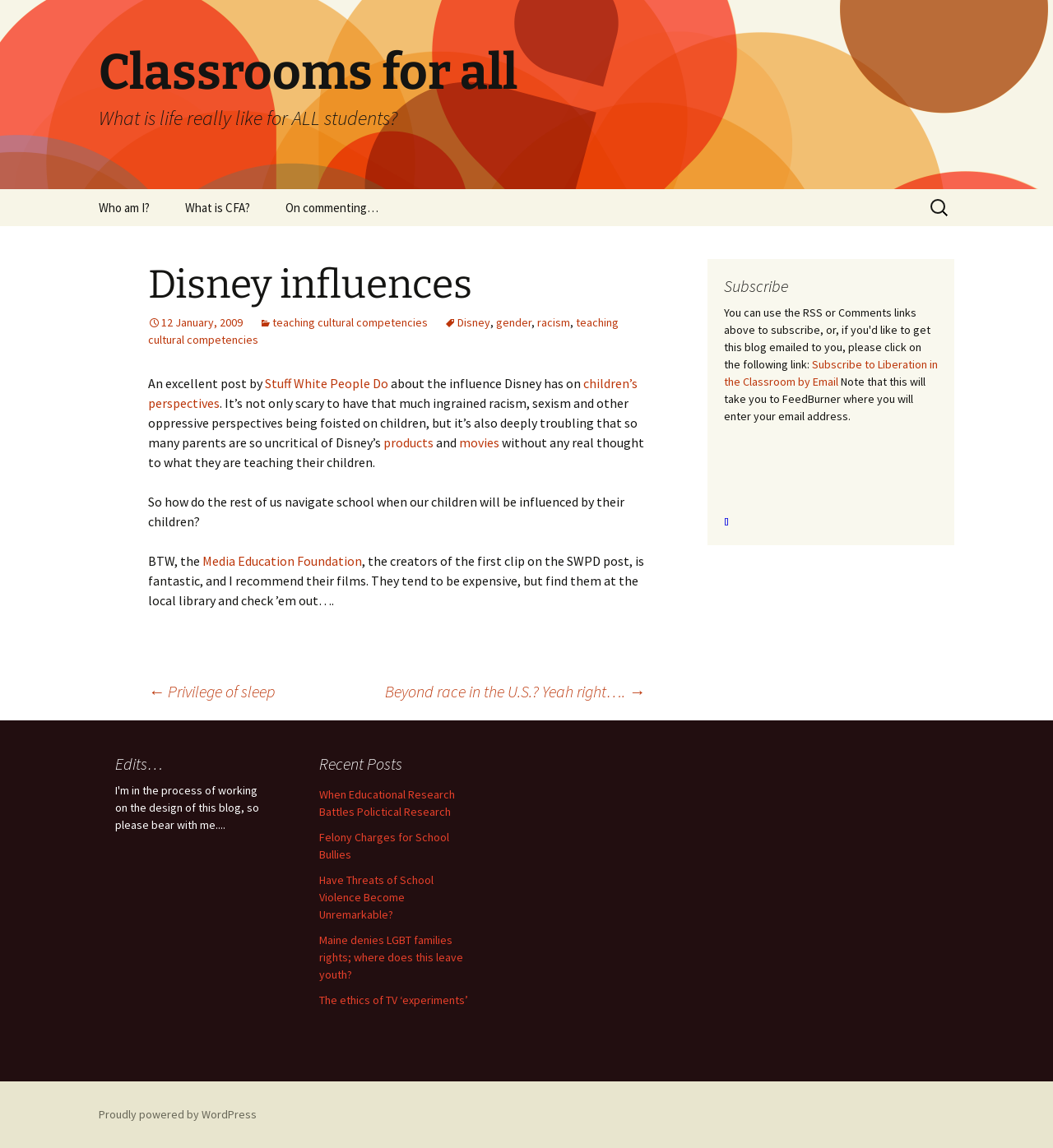Please identify the bounding box coordinates of the element I need to click to follow this instruction: "Read recent post about When Educational Research Battles Polictical Research".

[0.303, 0.686, 0.432, 0.714]